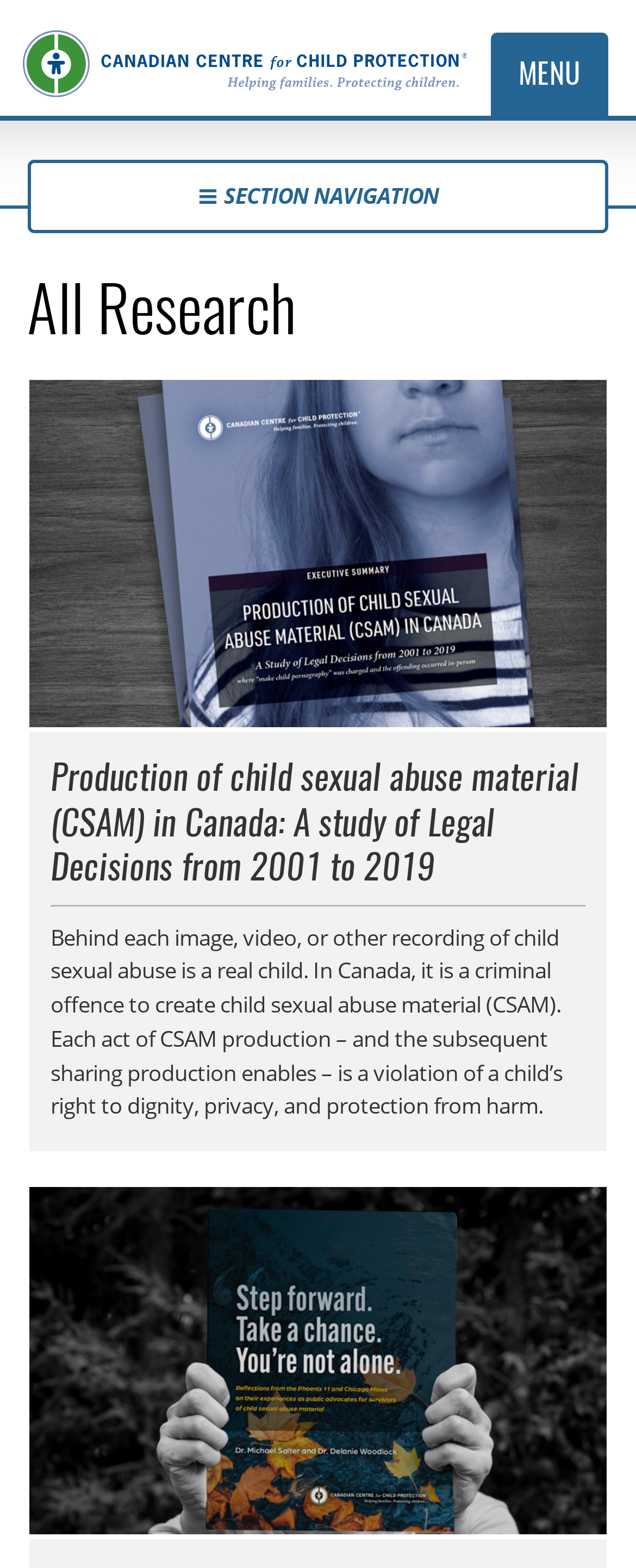What is the state of the 'SECTION NAVIGATION' button?
Kindly offer a detailed explanation using the data available in the image.

The answer can be found by looking at the properties of the 'SECTION NAVIGATION' button, which indicates that it is not expanded, meaning that the section navigation menu is currently closed.